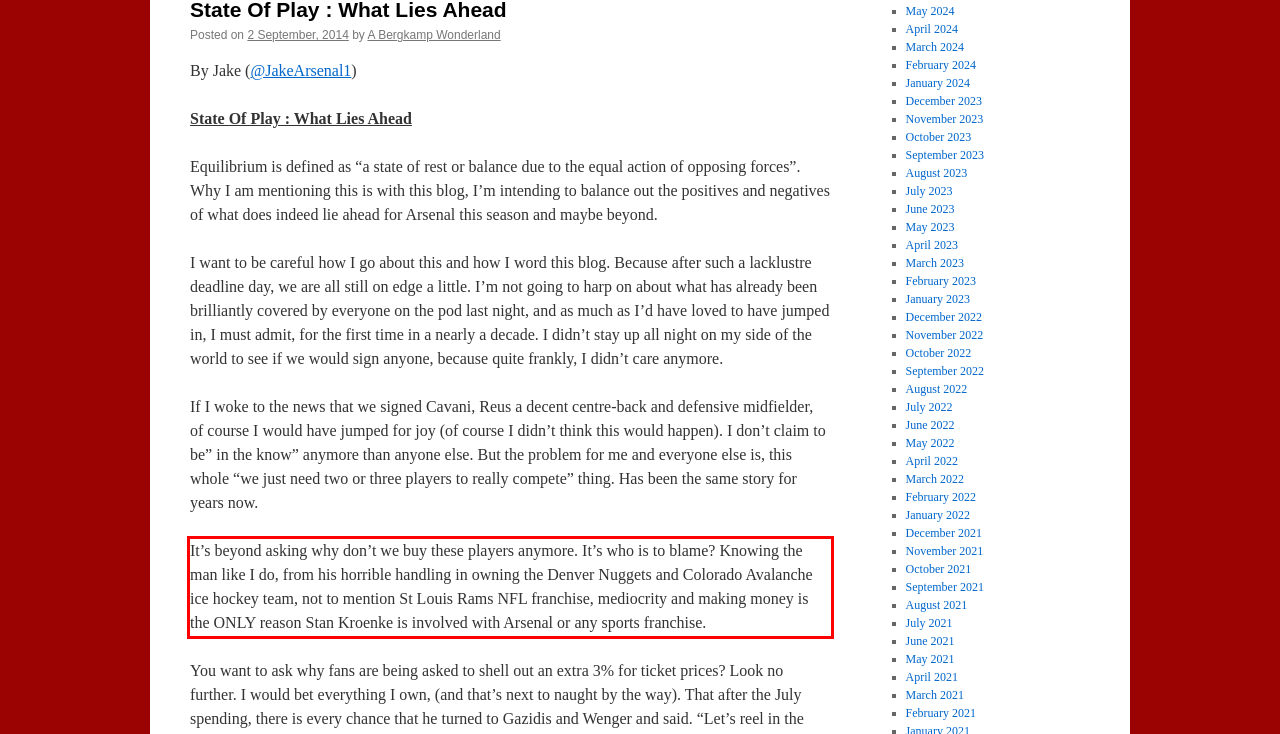You are presented with a screenshot containing a red rectangle. Extract the text found inside this red bounding box.

It’s beyond asking why don’t we buy these players anymore. It’s who is to blame? Knowing the man like I do, from his horrible handling in owning the Denver Nuggets and Colorado Avalanche ice hockey team, not to mention St Louis Rams NFL franchise, mediocrity and making money is the ONLY reason Stan Kroenke is involved with Arsenal or any sports franchise.